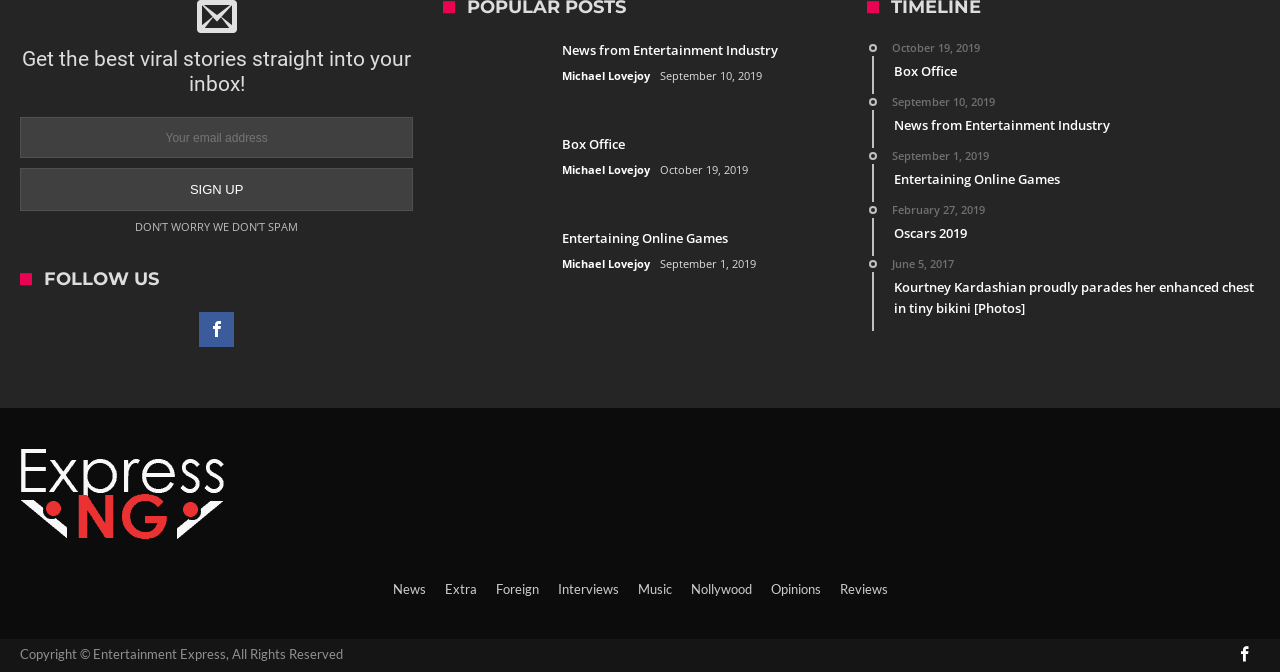Identify the bounding box of the HTML element described as: "name="EMAIL" placeholder="Your email address"".

[0.016, 0.174, 0.323, 0.235]